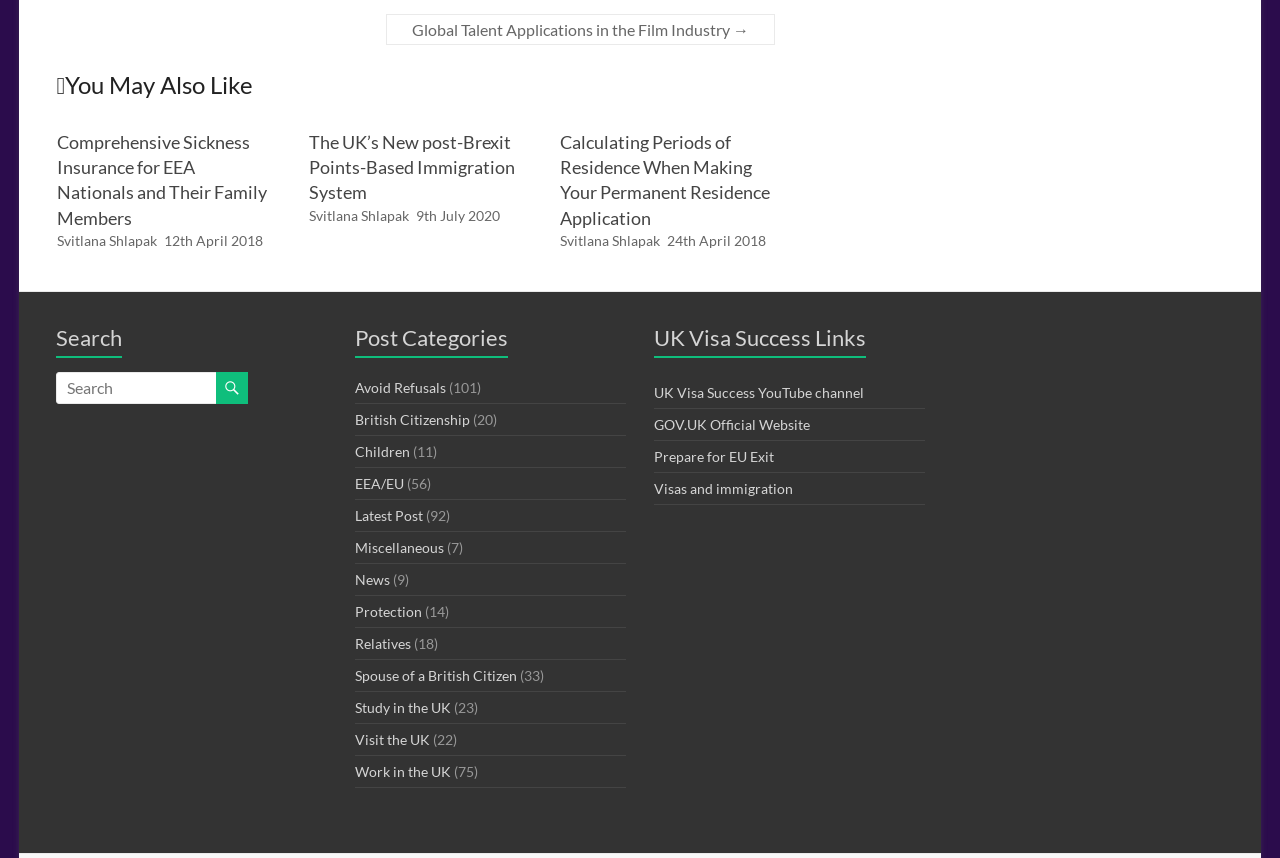What is the title of the first article?
Provide a one-word or short-phrase answer based on the image.

Comprehensive Sickness Insurance for EEA Nationals and Their Family Members